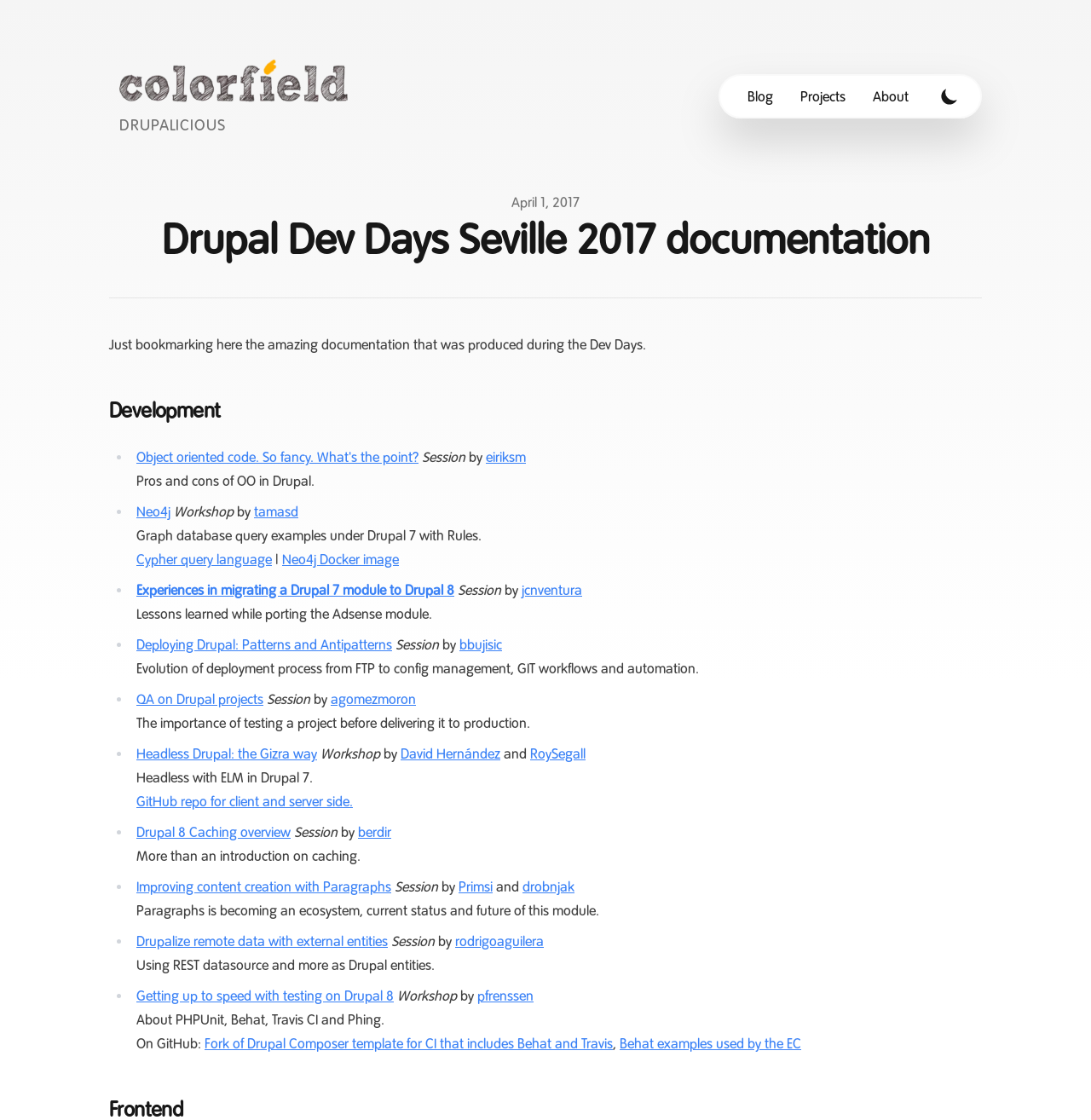What is the purpose of the toggle button?
Please provide a single word or phrase in response based on the screenshot.

Toggle Dark Mode